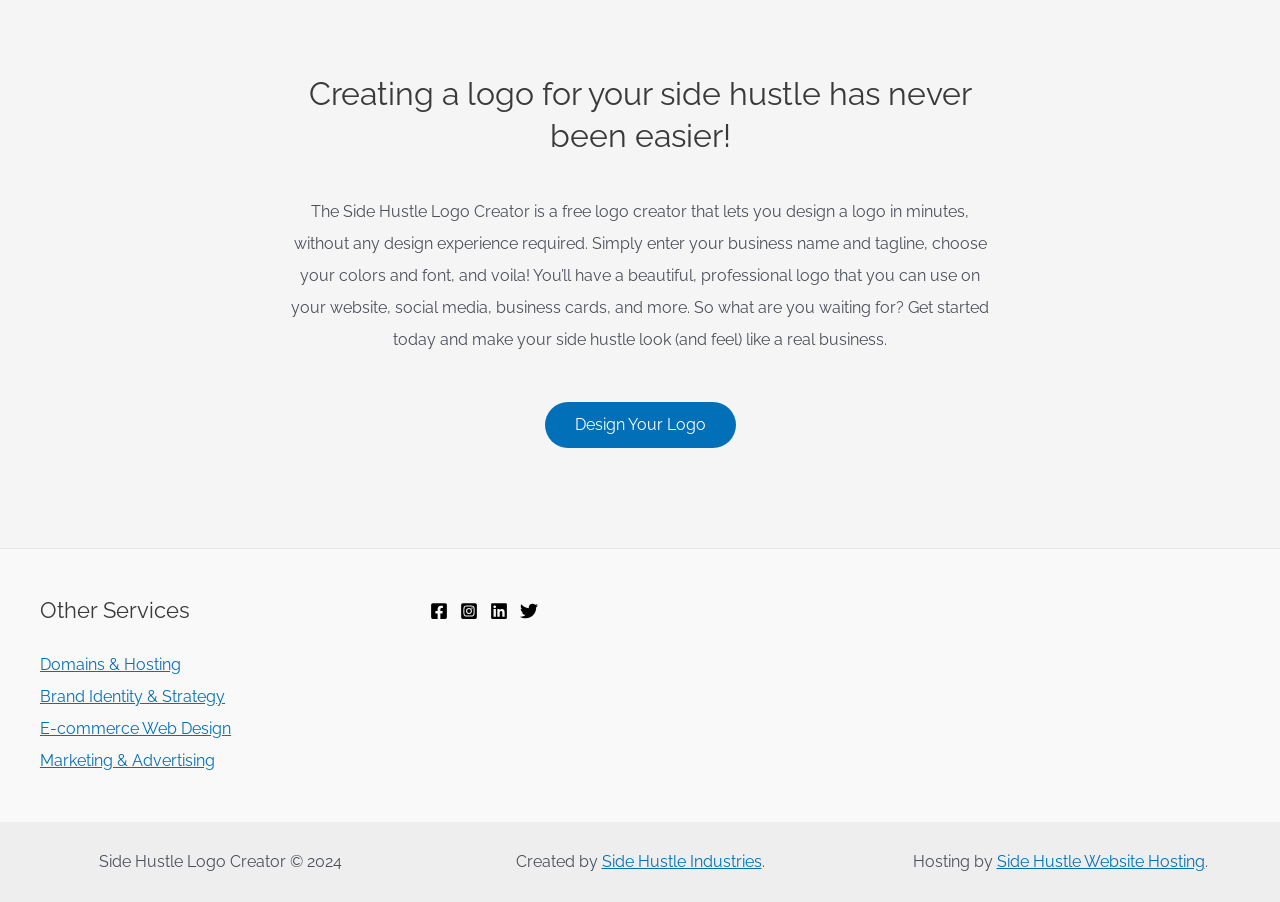How many social media links are available?
Based on the image, give a concise answer in the form of a single word or short phrase.

4